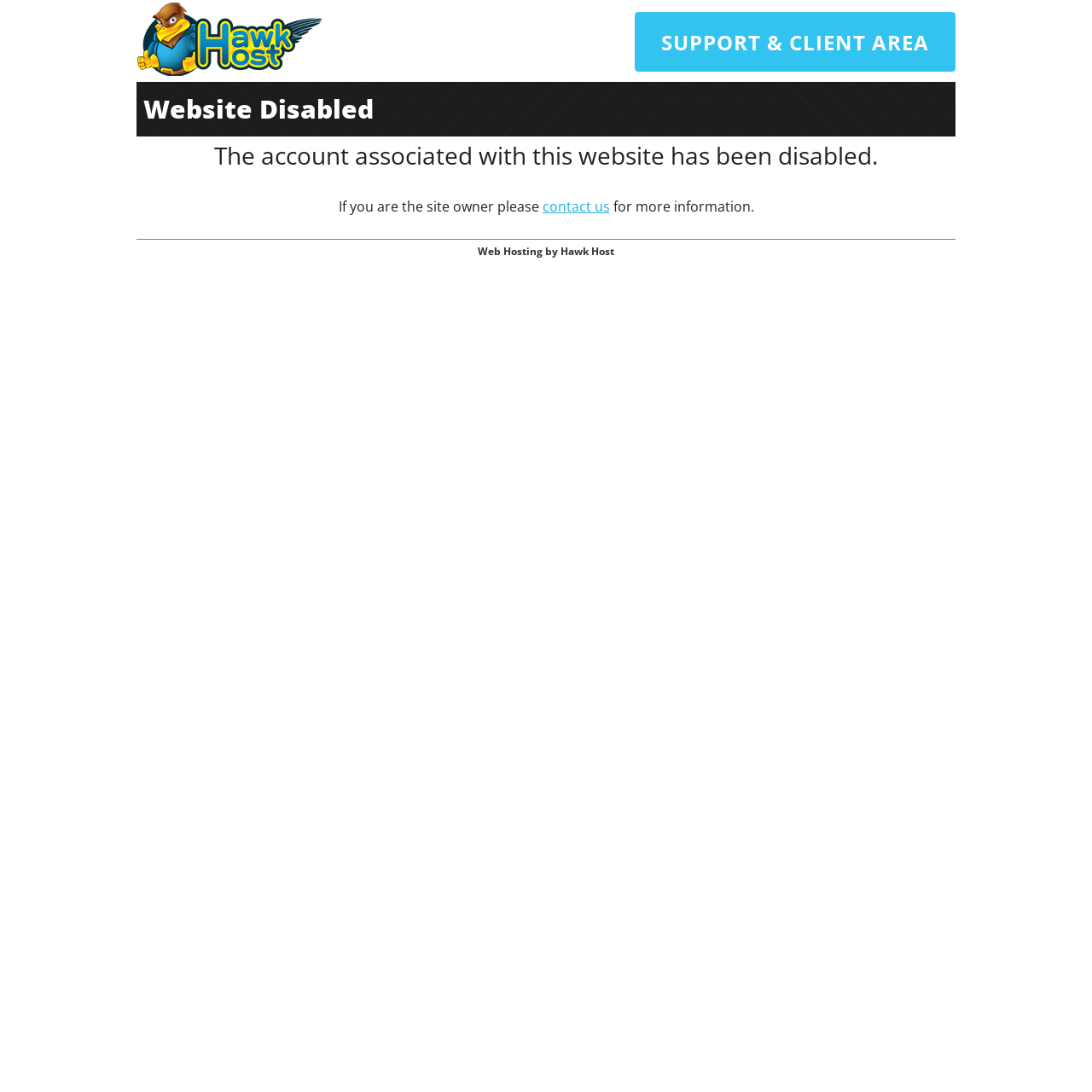Based on what you see in the screenshot, provide a thorough answer to this question: What is the logo at the top left corner?

The logo at the top left corner can be identified by looking at the image element 'Hawk Host Logo' which is a child element of the link 'Hawk Host Logo' and has a bounding box with coordinates [0.125, 0.002, 0.296, 0.07].